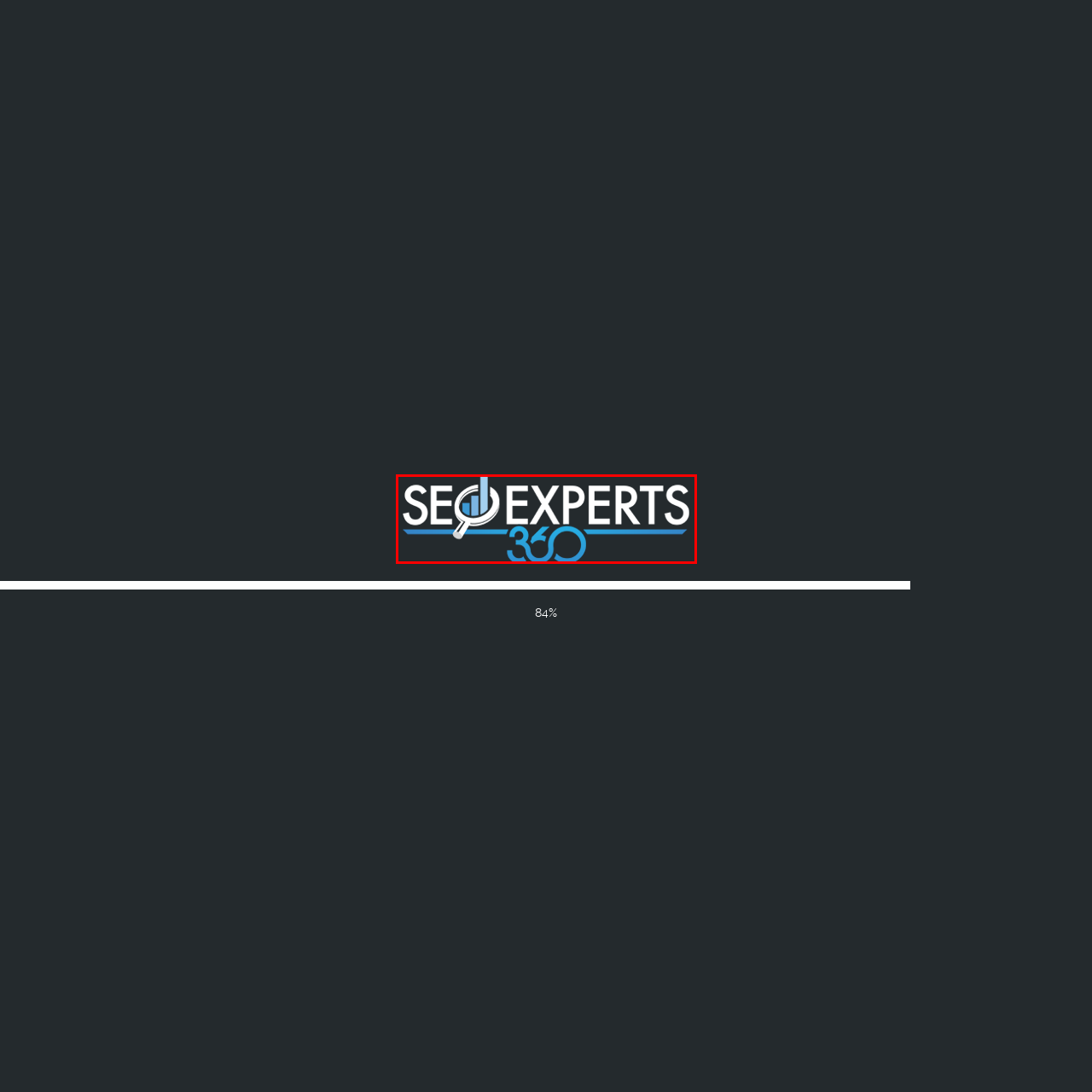View the area enclosed by the red box, What does the bar chart icon signify? Respond using one word or phrase.

Growth and analytics